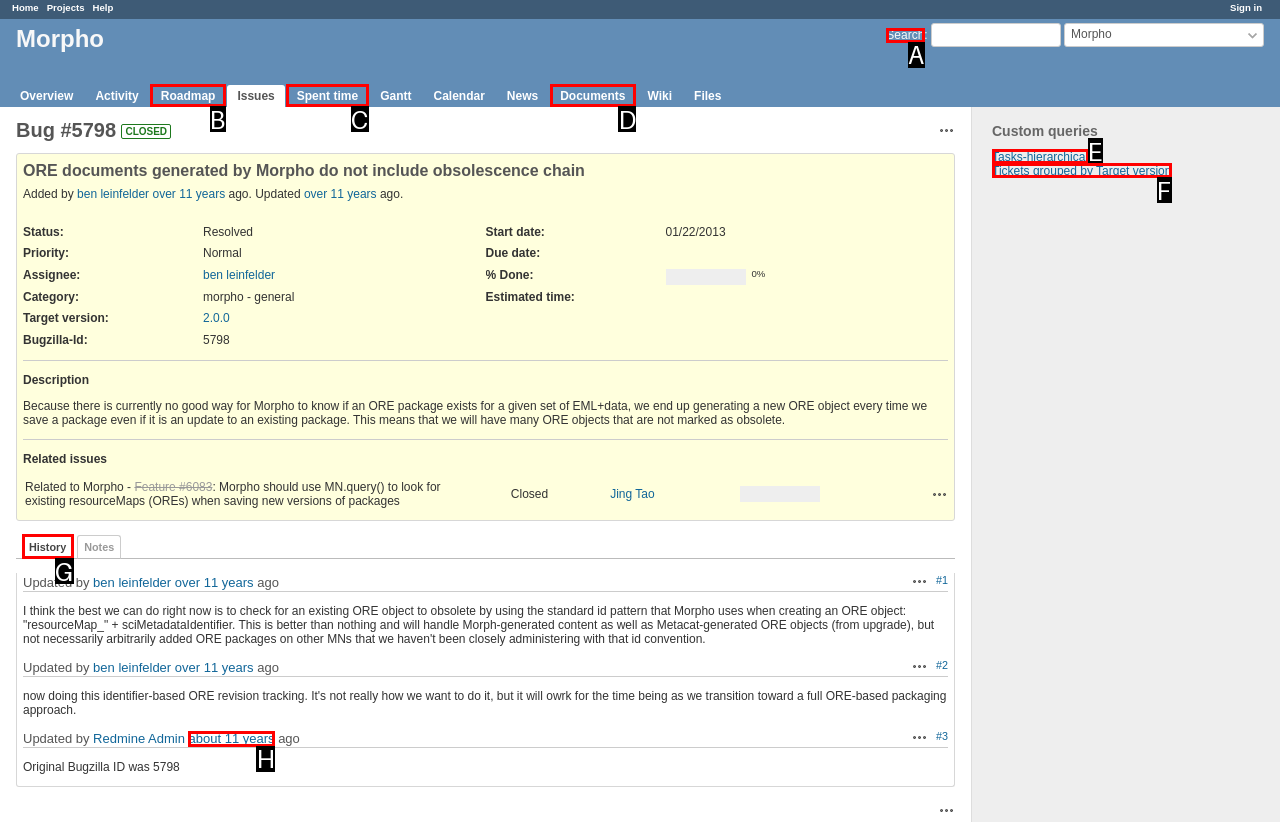From the provided options, pick the HTML element that matches the description: Back. Respond with the letter corresponding to your choice.

None